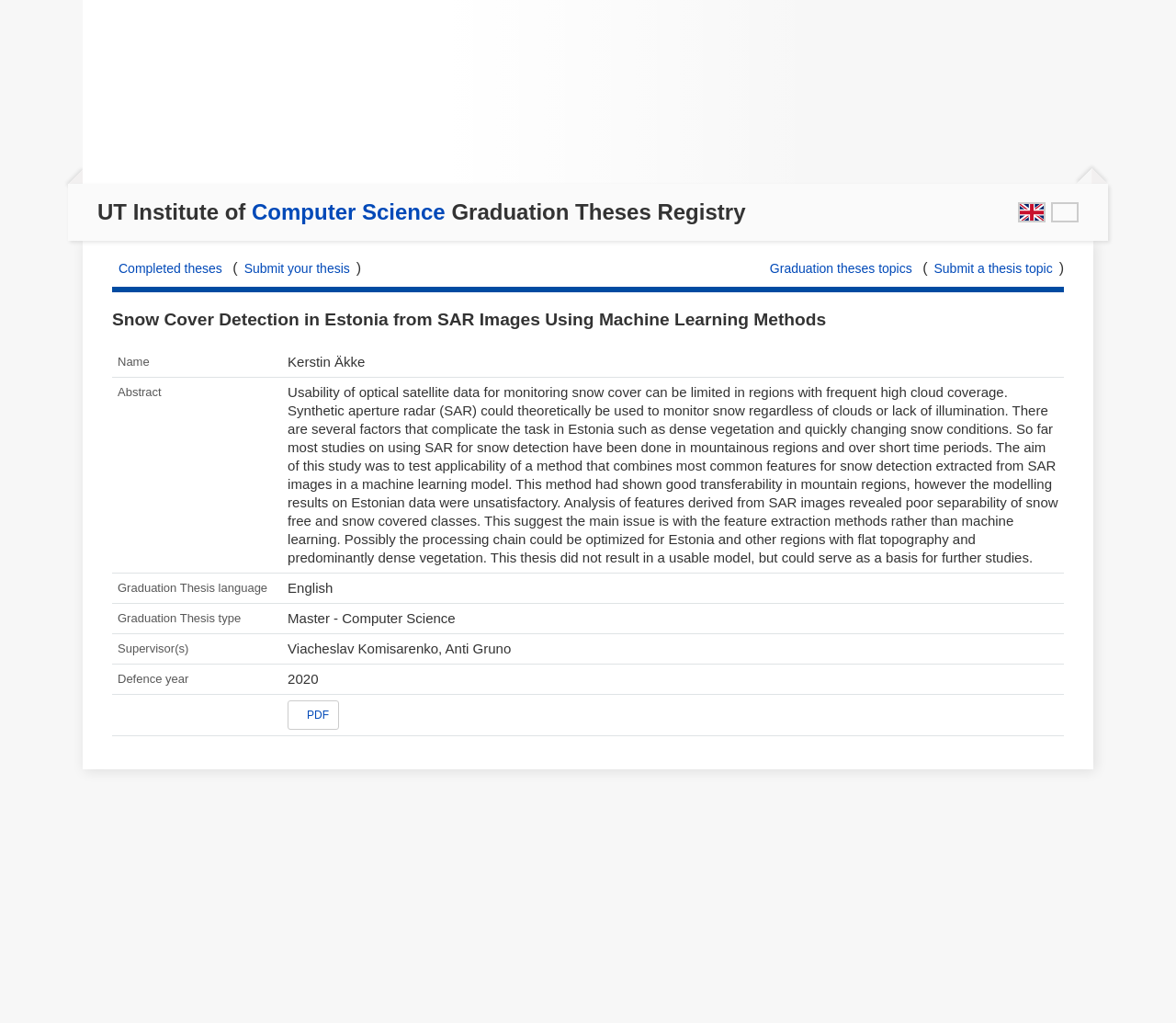Find the bounding box coordinates for the element described here: "Computer Science".

[0.214, 0.195, 0.379, 0.219]